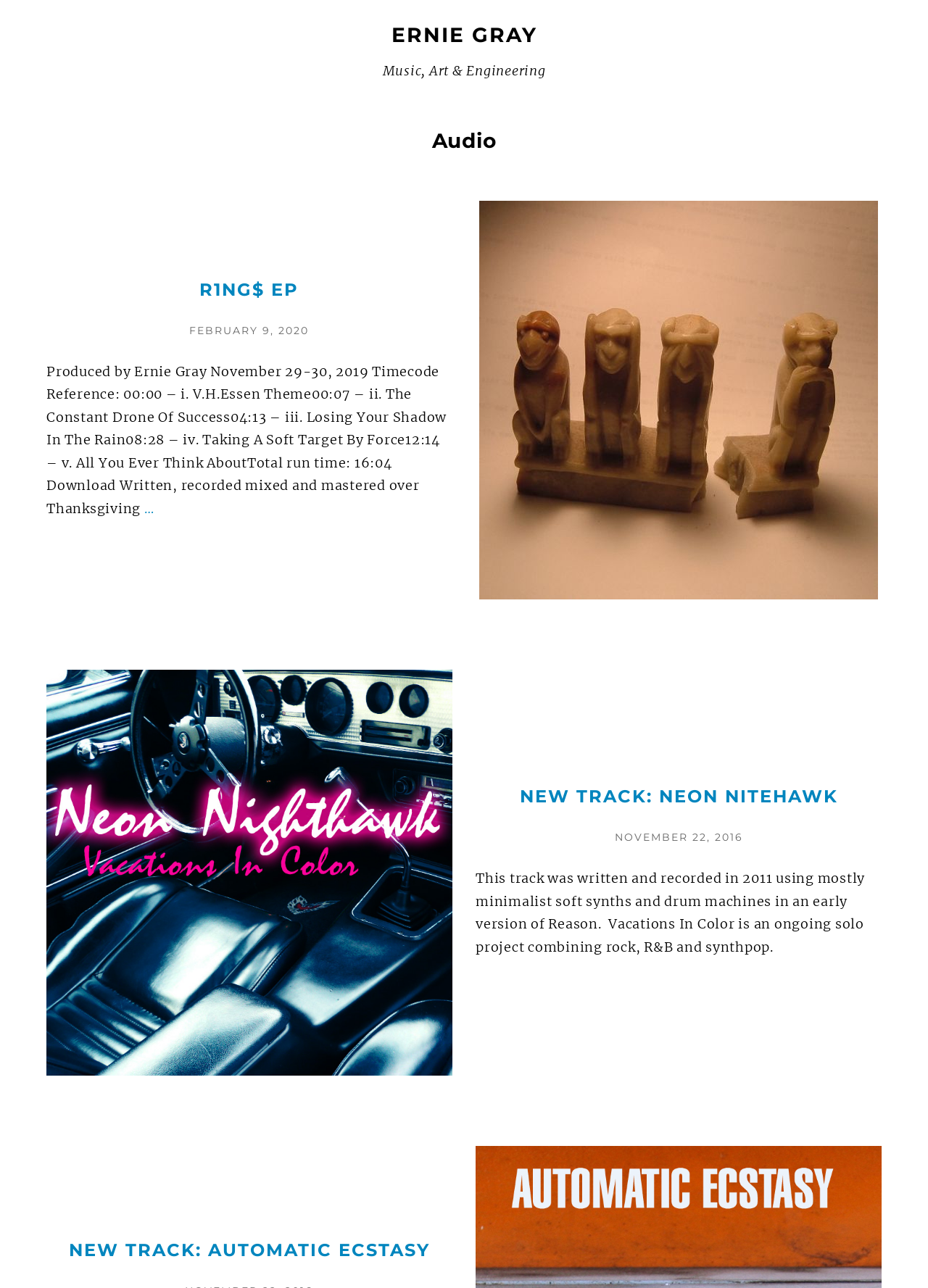Provide the bounding box coordinates of the HTML element described as: "alt="R1NG$ EP"". The bounding box coordinates should be four float numbers between 0 and 1, i.e., [left, top, right, bottom].

[0.513, 0.156, 0.95, 0.465]